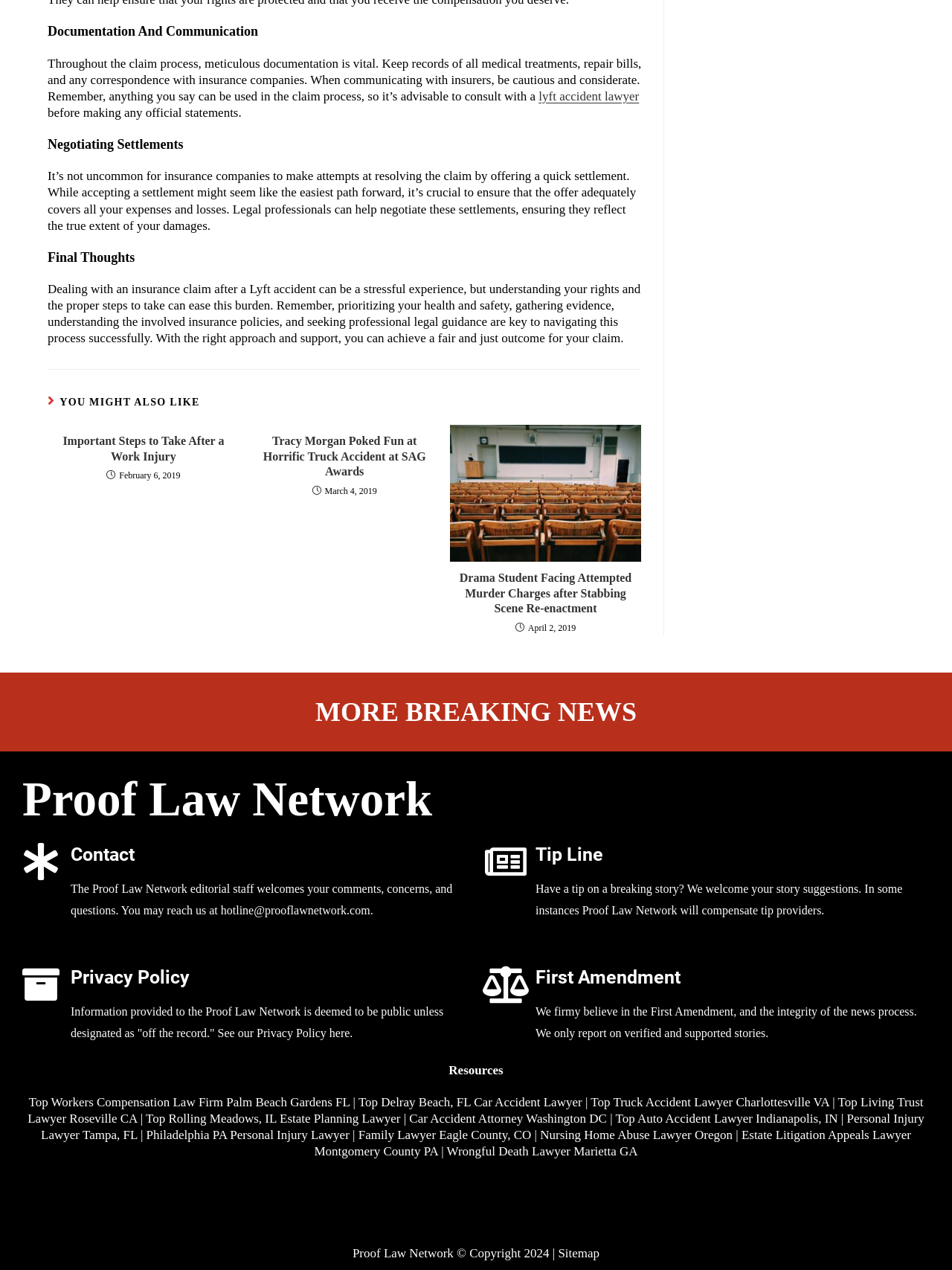Locate the bounding box coordinates of the element's region that should be clicked to carry out the following instruction: "Read more about the article 'Drama Student Facing Attempted Murder Charges after Stabbing Scene Re-enactment'". The coordinates need to be four float numbers between 0 and 1, i.e., [left, top, right, bottom].

[0.472, 0.334, 0.674, 0.442]